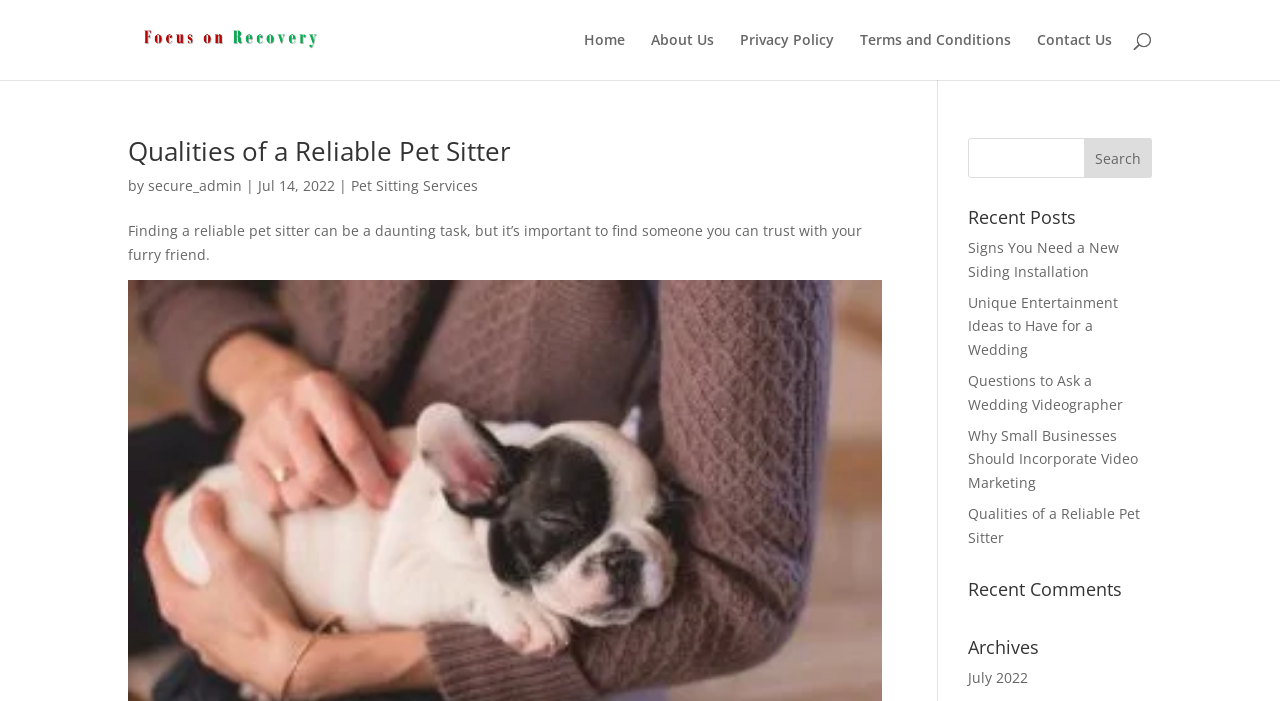Identify the bounding box coordinates of the clickable region required to complete the instruction: "go to home page". The coordinates should be given as four float numbers within the range of 0 and 1, i.e., [left, top, right, bottom].

[0.456, 0.047, 0.488, 0.114]